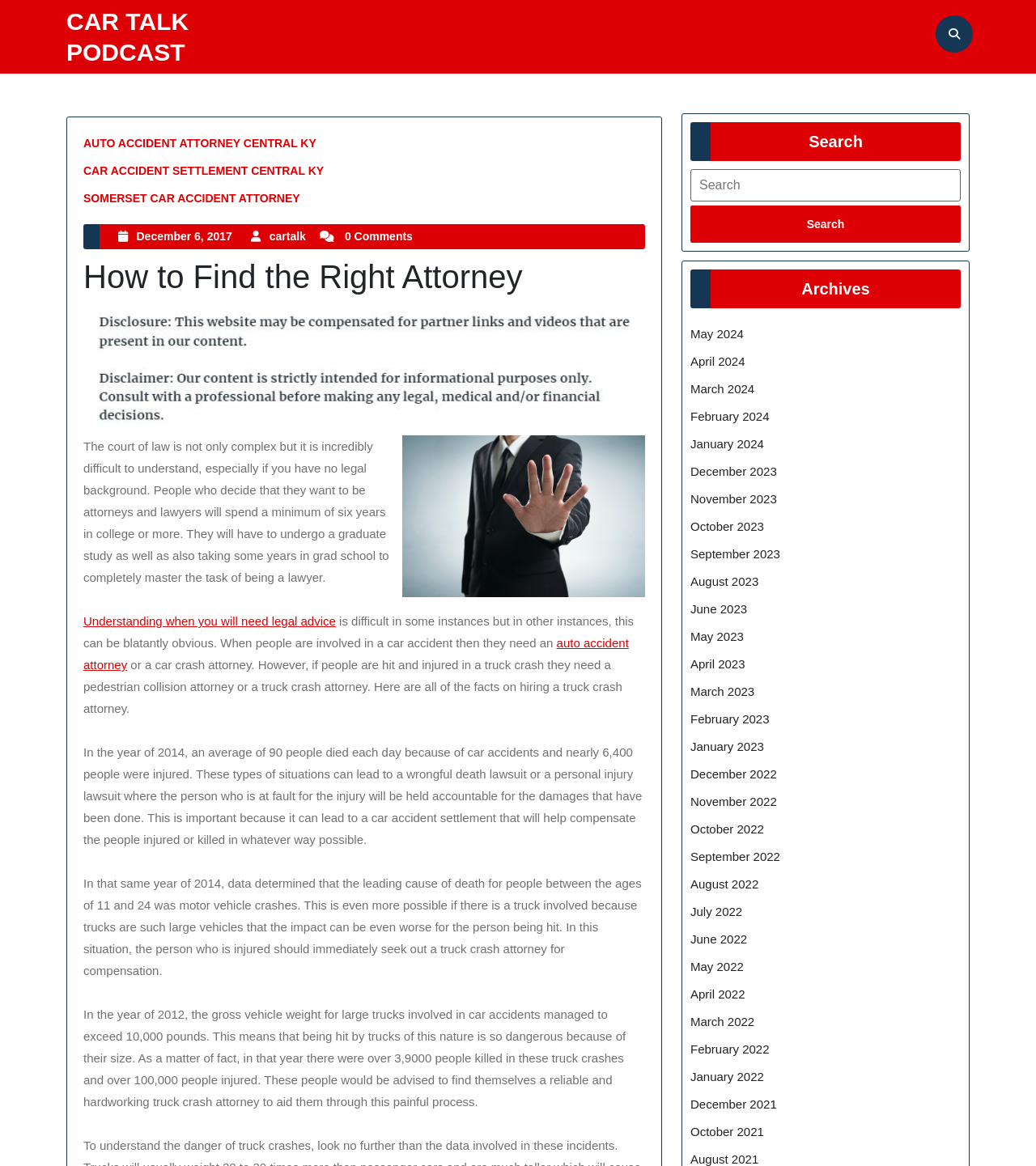Highlight the bounding box coordinates of the element that should be clicked to carry out the following instruction: "Click on the 'auto accident attorney' link". The coordinates must be given as four float numbers ranging from 0 to 1, i.e., [left, top, right, bottom].

[0.08, 0.546, 0.607, 0.576]